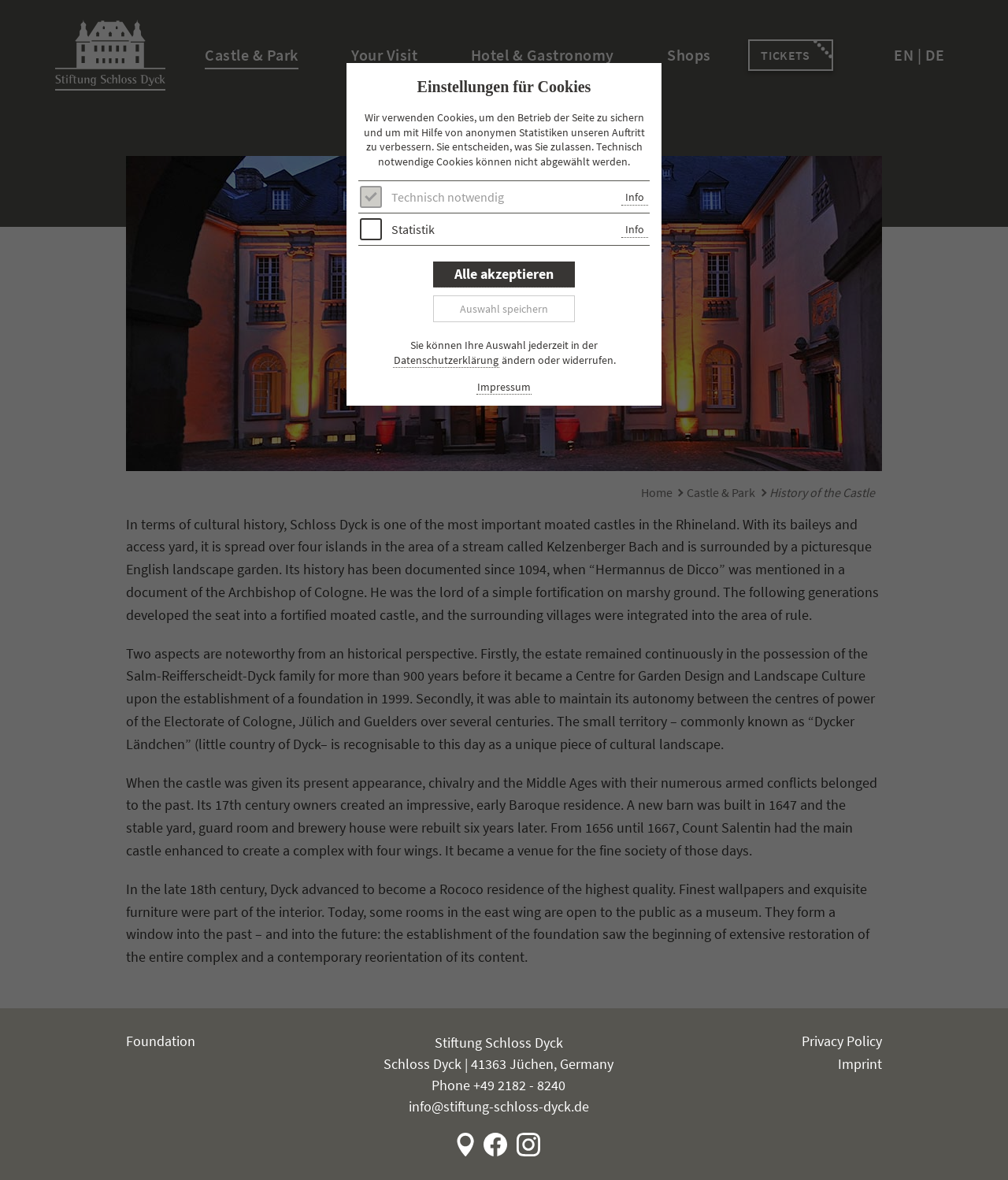Please identify the bounding box coordinates of the area that needs to be clicked to follow this instruction: "Click on the 'Castle & Park' link".

[0.195, 0.035, 0.304, 0.059]